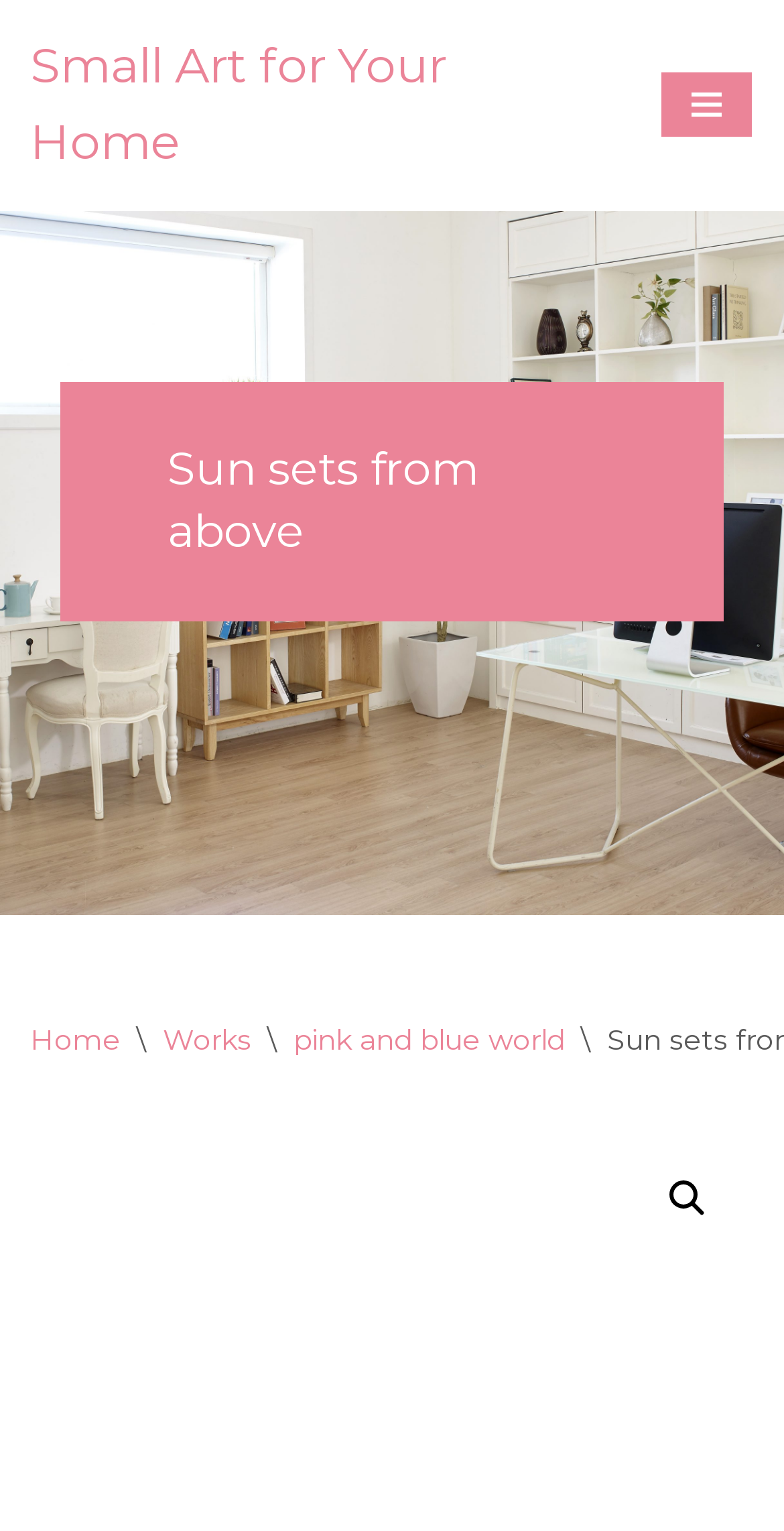Answer the question in a single word or phrase:
What type of art is being sold?

Oil Painting